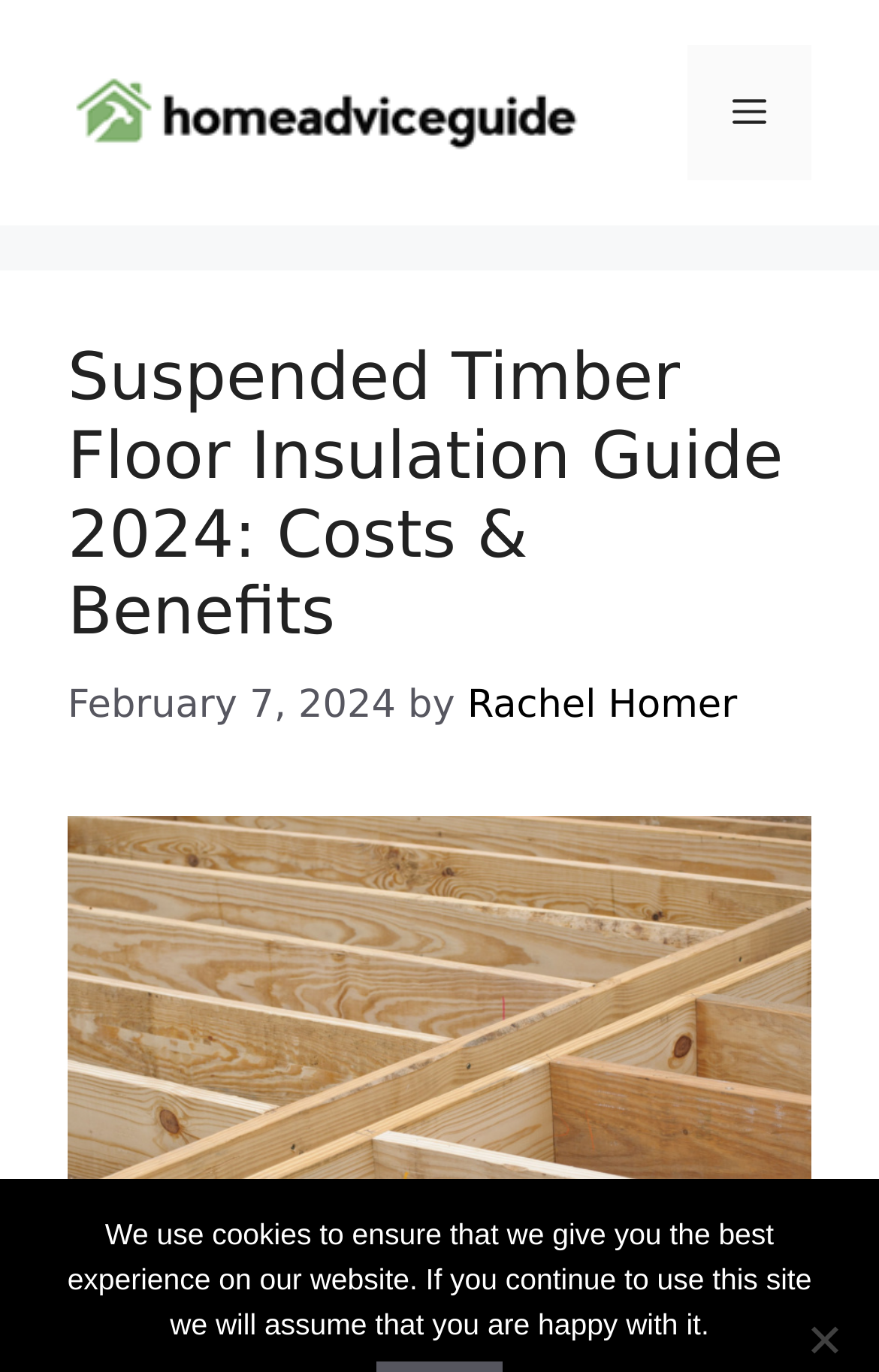Please determine the headline of the webpage and provide its content.

Suspended Timber Floor Insulation Guide 2024: Costs & Benefits